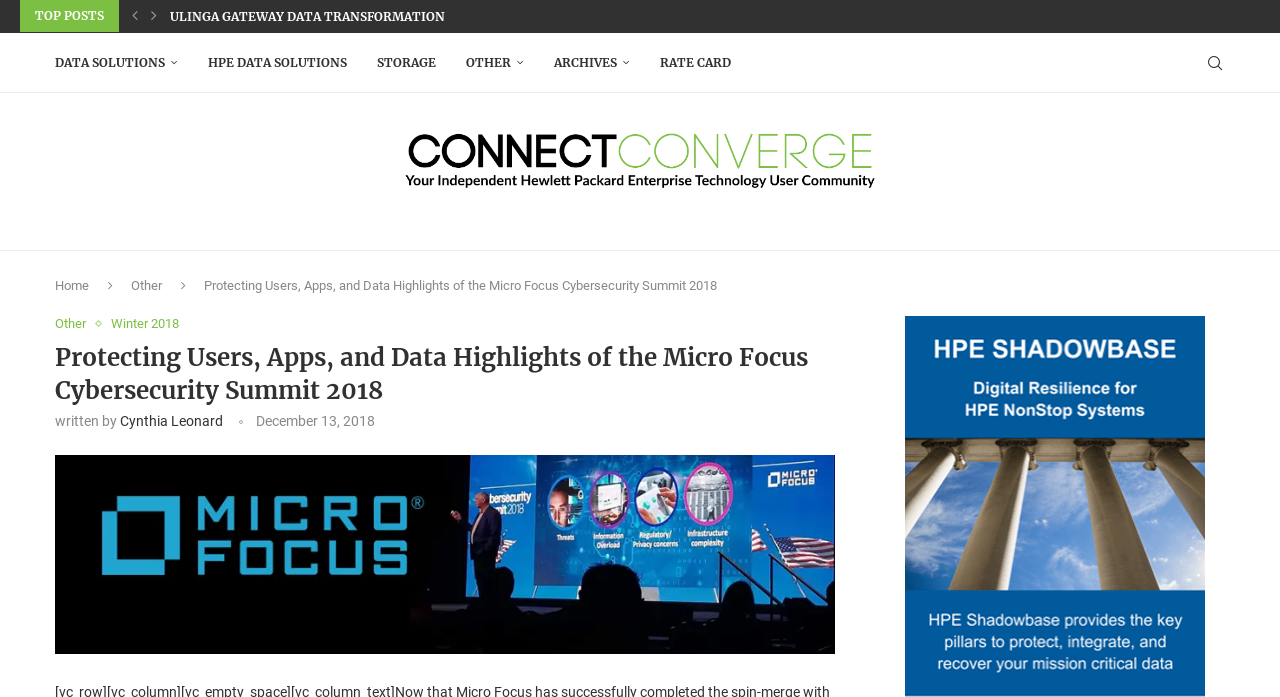When was the article published?
Can you provide a detailed and comprehensive answer to the question?

I found the publication date of the article by looking at the time element with the text 'December 13, 2018'.